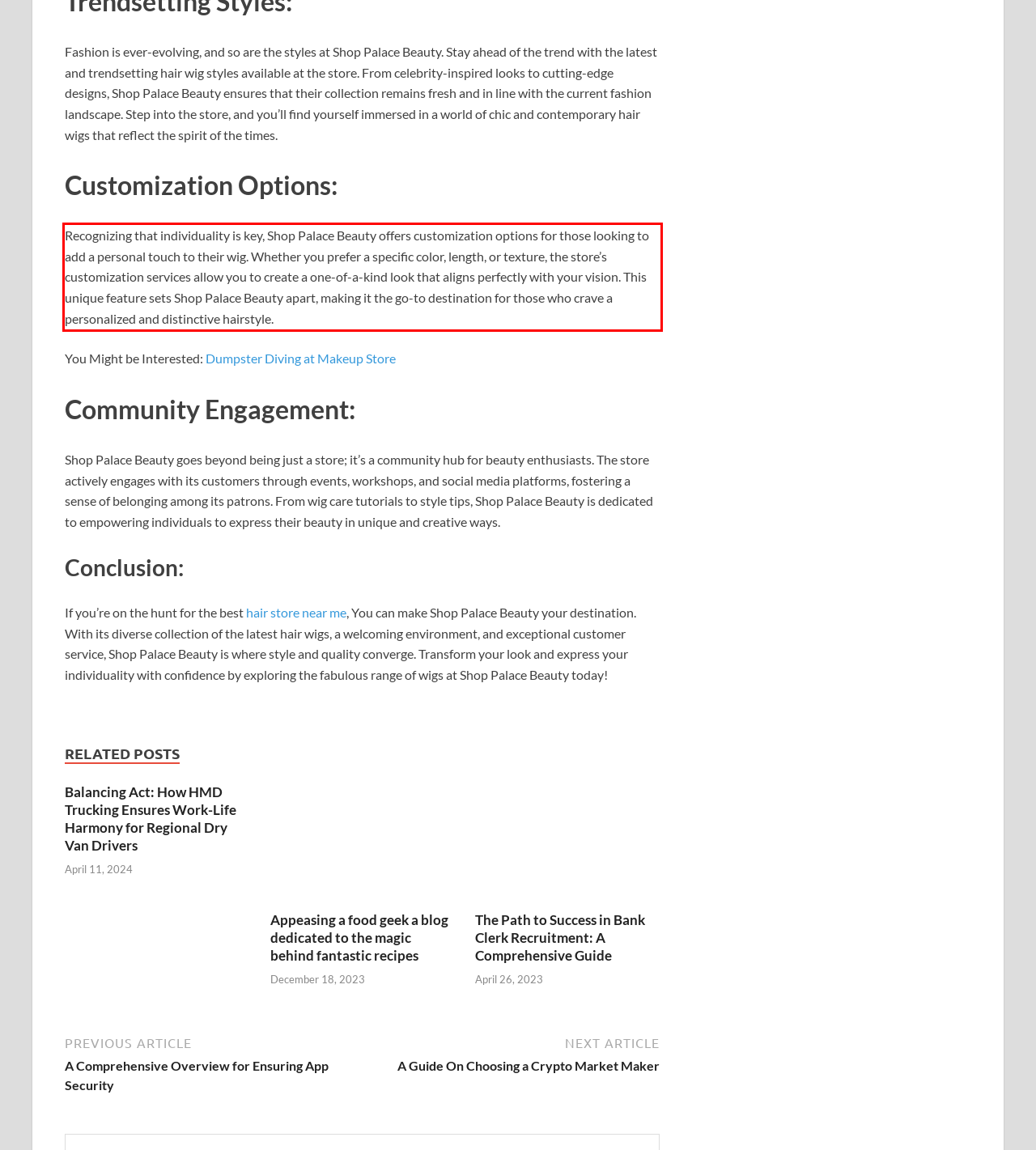Given the screenshot of the webpage, identify the red bounding box, and recognize the text content inside that red bounding box.

Recognizing that individuality is key, Shop Palace Beauty offers customization options for those looking to add a personal touch to their wig. Whether you prefer a specific color, length, or texture, the store’s customization services allow you to create a one-of-a-kind look that aligns perfectly with your vision. This unique feature sets Shop Palace Beauty apart, making it the go-to destination for those who crave a personalized and distinctive hairstyle.